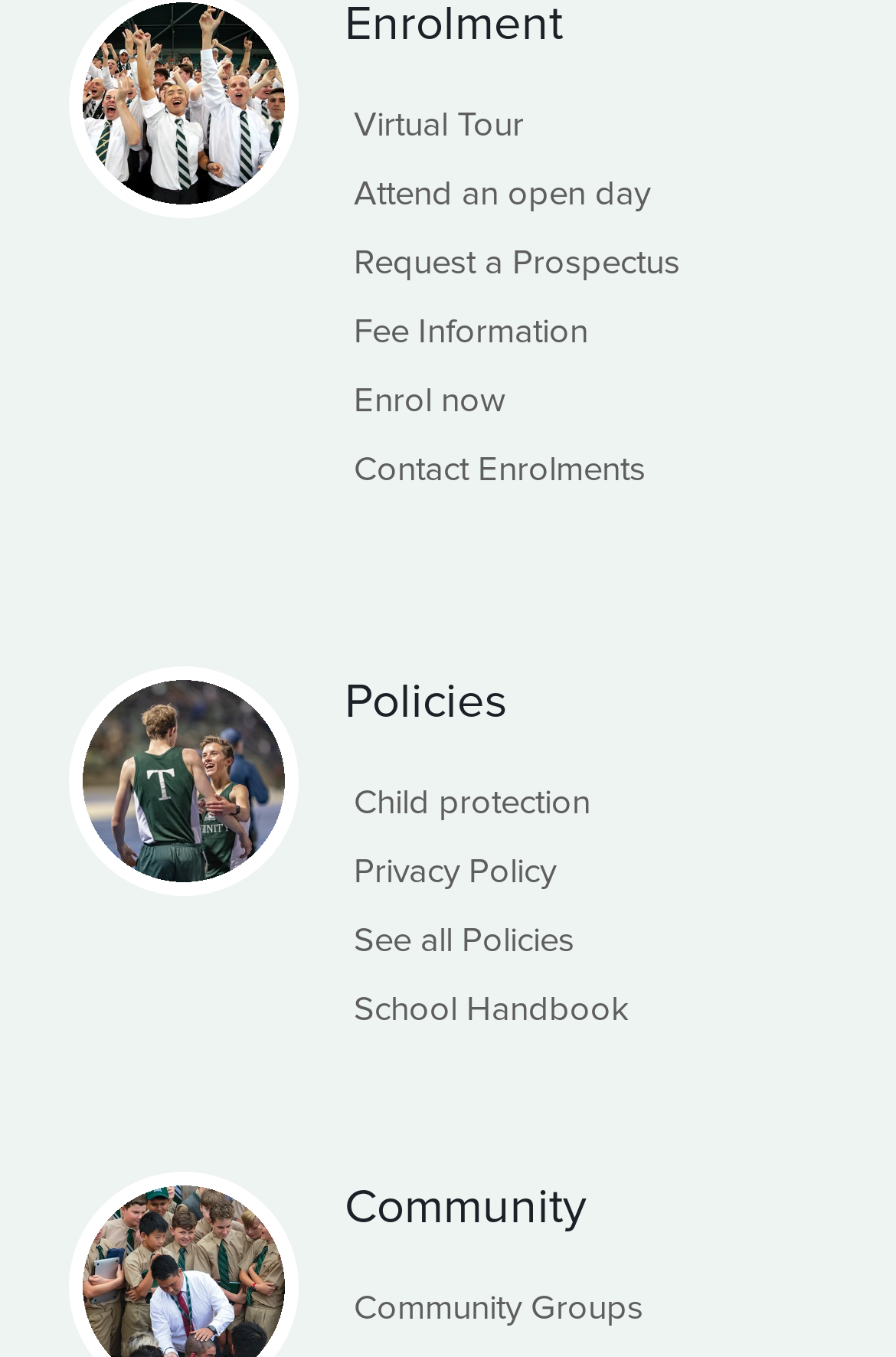Please identify the bounding box coordinates of the area I need to click to accomplish the following instruction: "View virtual tour".

[0.395, 0.017, 0.585, 0.048]